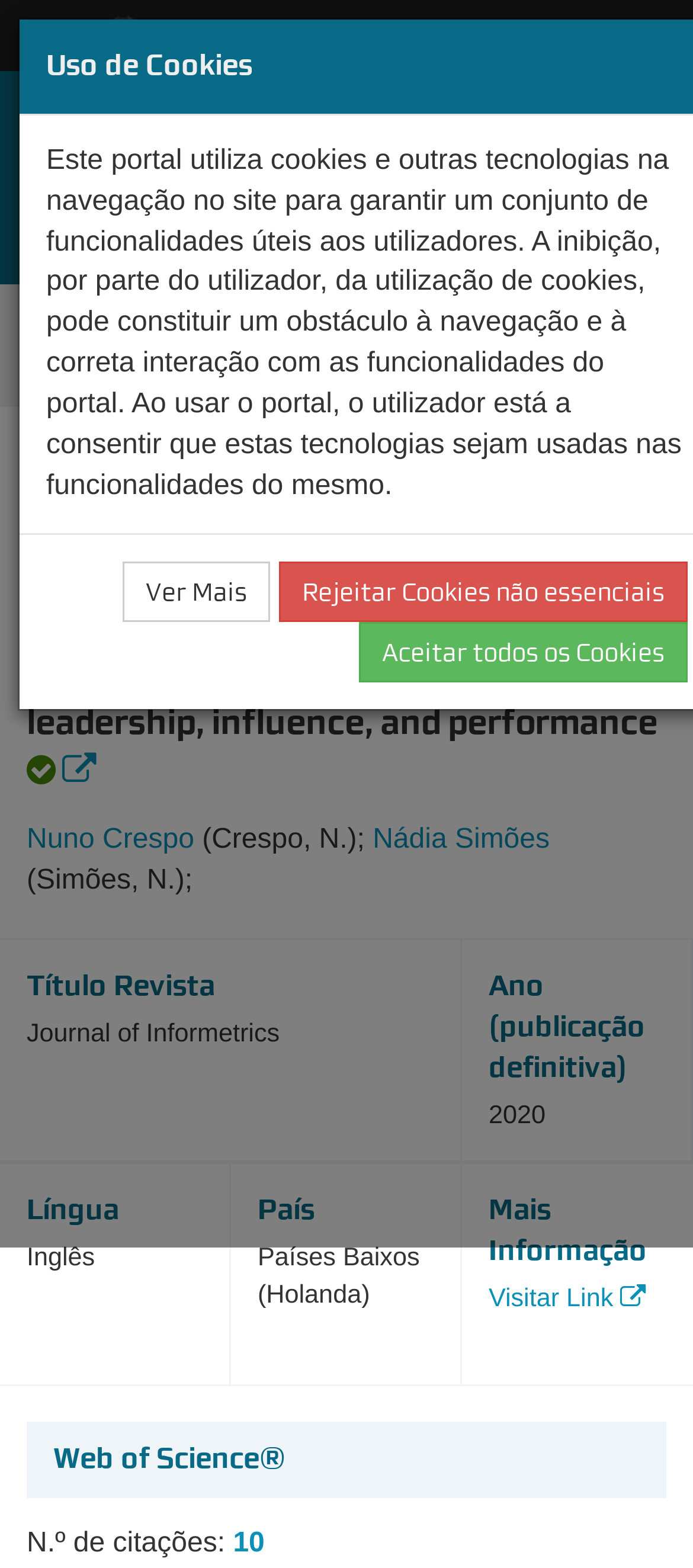Pinpoint the bounding box coordinates of the clickable area necessary to execute the following instruction: "Click the ISCTE-IUL link". The coordinates should be given as four float numbers between 0 and 1, namely [left, top, right, bottom].

[0.038, 0.0, 0.274, 0.045]